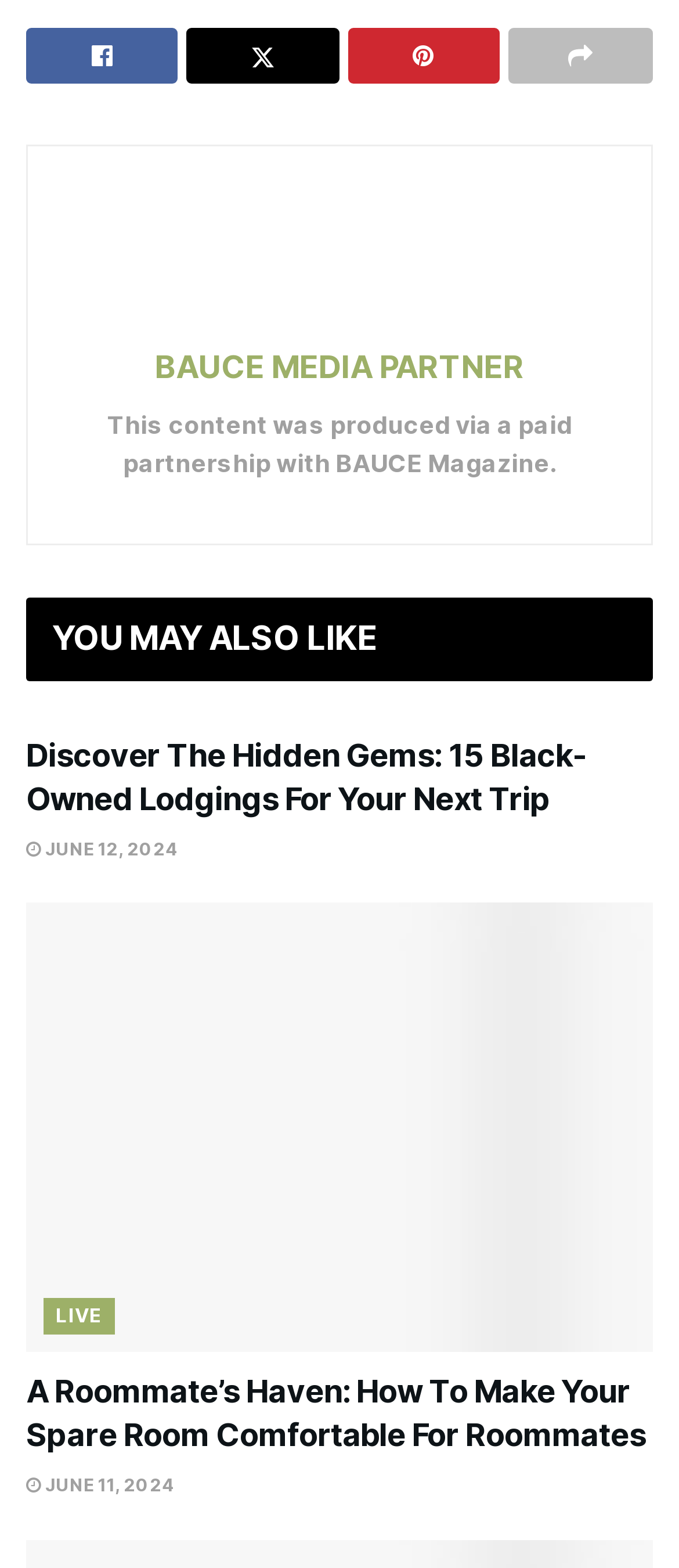Please identify the bounding box coordinates of the element's region that needs to be clicked to fulfill the following instruction: "Click the BAUCE MEDIA PARTNER link". The bounding box coordinates should consist of four float numbers between 0 and 1, i.e., [left, top, right, bottom].

[0.228, 0.222, 0.772, 0.245]